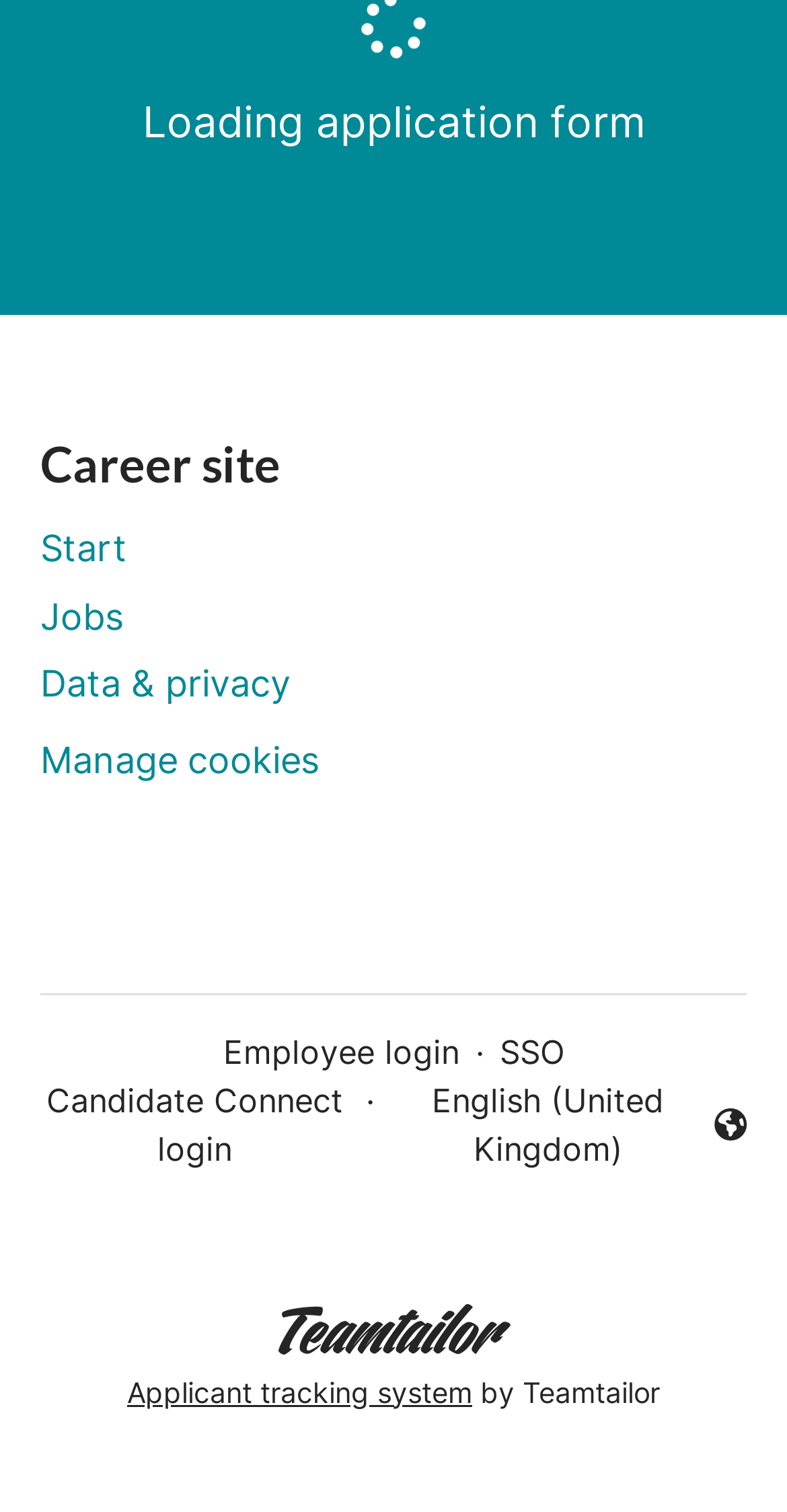Identify the bounding box coordinates of the element that should be clicked to fulfill this task: "click on the trackback link". The coordinates should be provided as four float numbers between 0 and 1, i.e., [left, top, right, bottom].

None